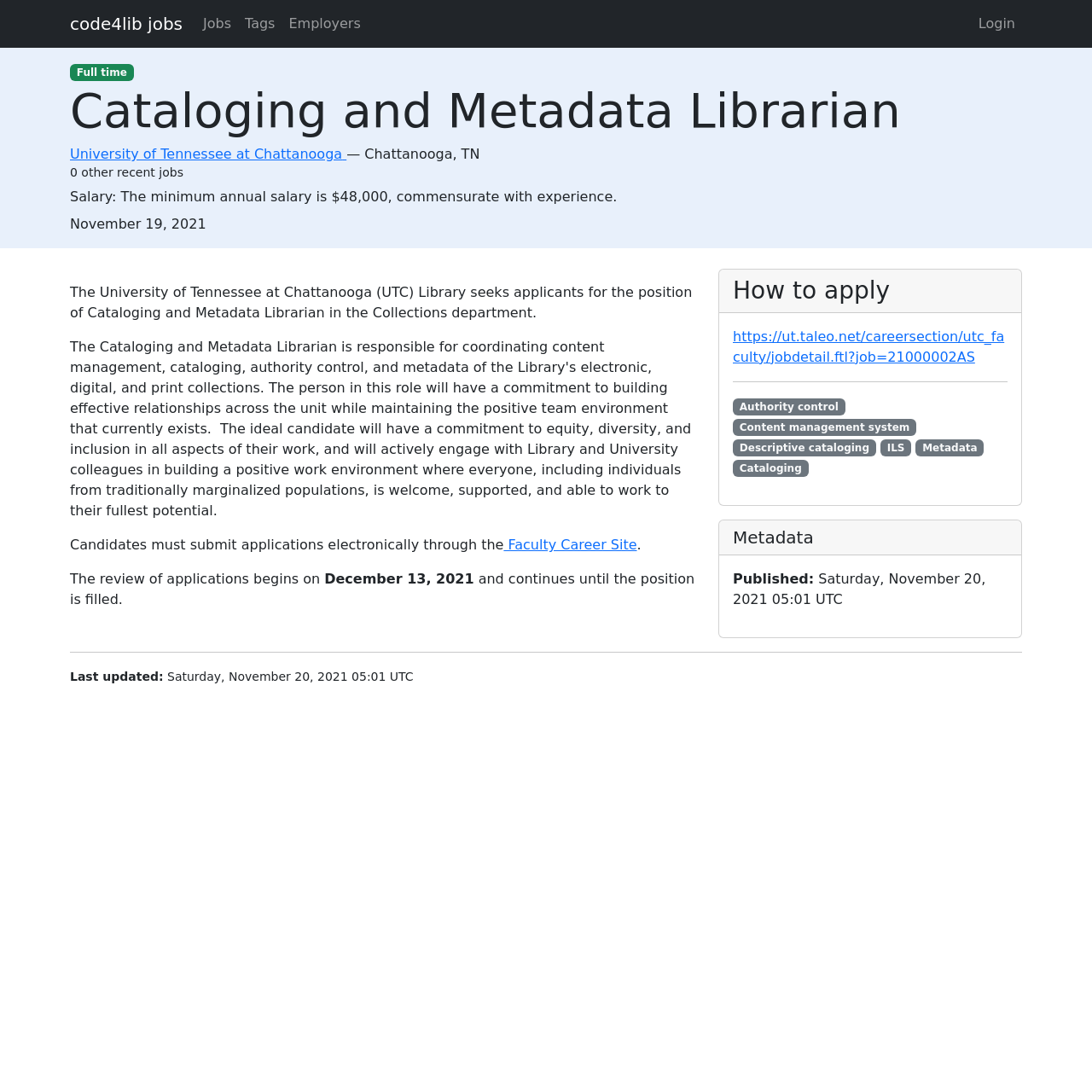Determine the bounding box coordinates of the section to be clicked to follow the instruction: "Visit the 'Faculty Career Site'". The coordinates should be given as four float numbers between 0 and 1, formatted as [left, top, right, bottom].

[0.461, 0.492, 0.583, 0.506]